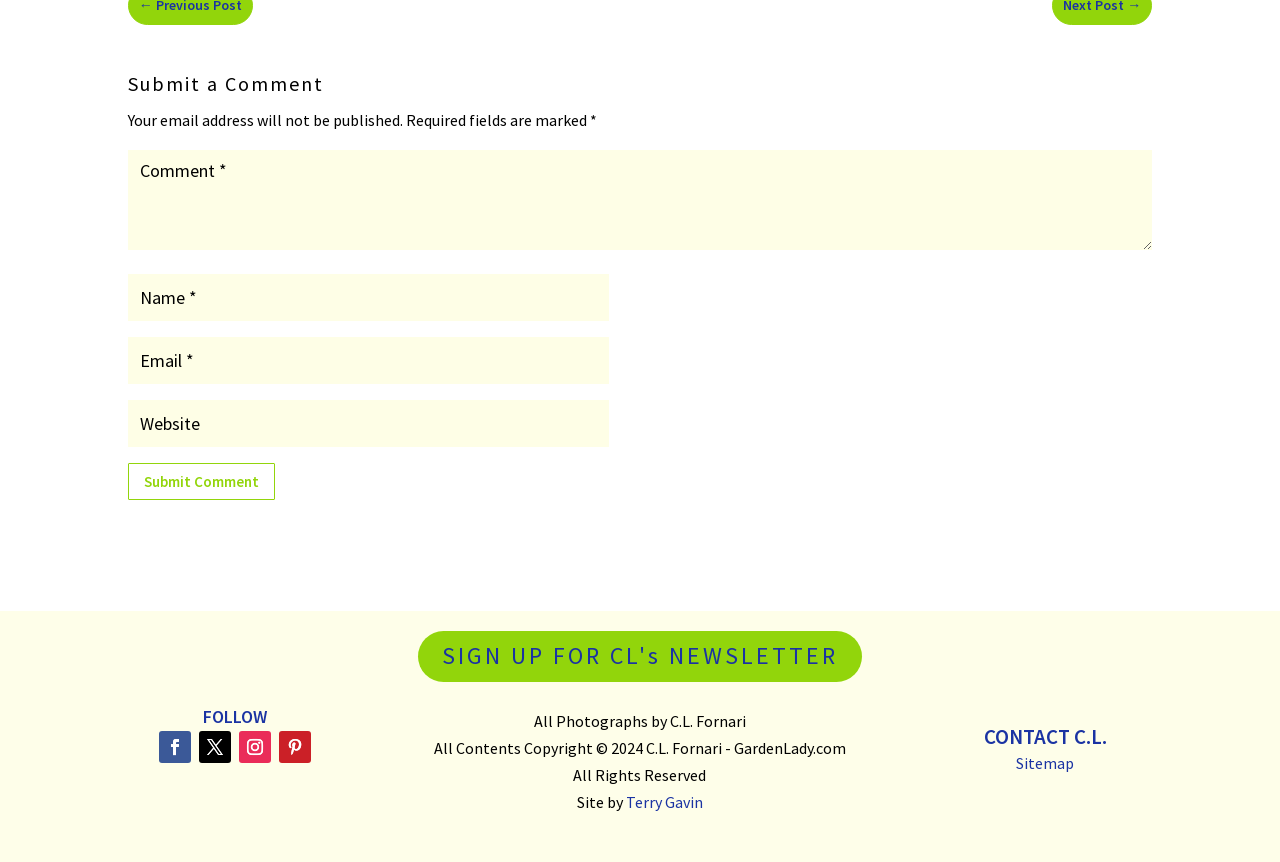What is the website about?
Provide a detailed and extensive answer to the question.

Although the webpage does not explicitly state its topic, the presence of a 'GardenLady.com' domain and the overall design of the webpage suggest that it is related to gardening.